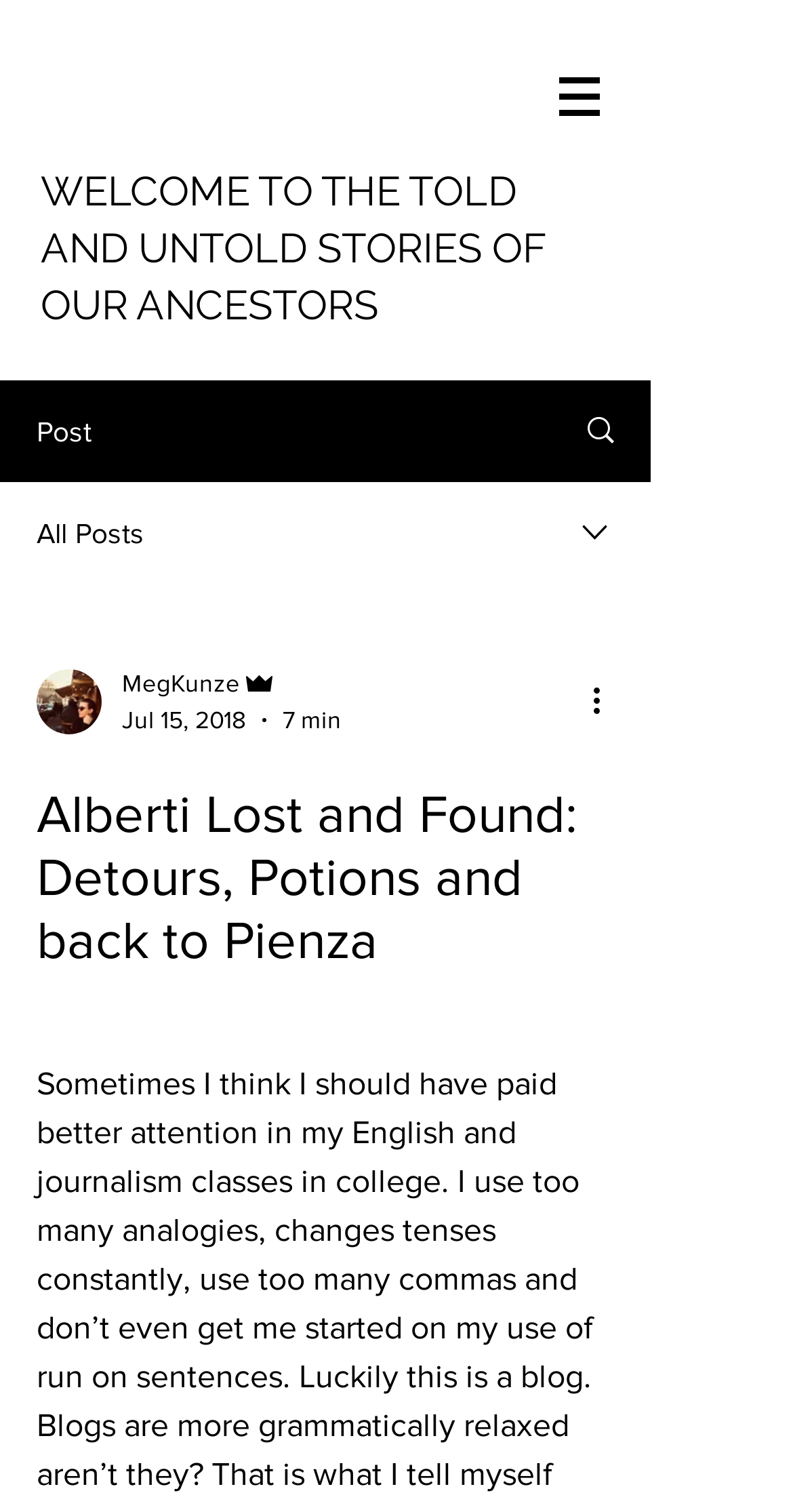How many images are there in the combobox?
Answer the question based on the image using a single word or a brief phrase.

2